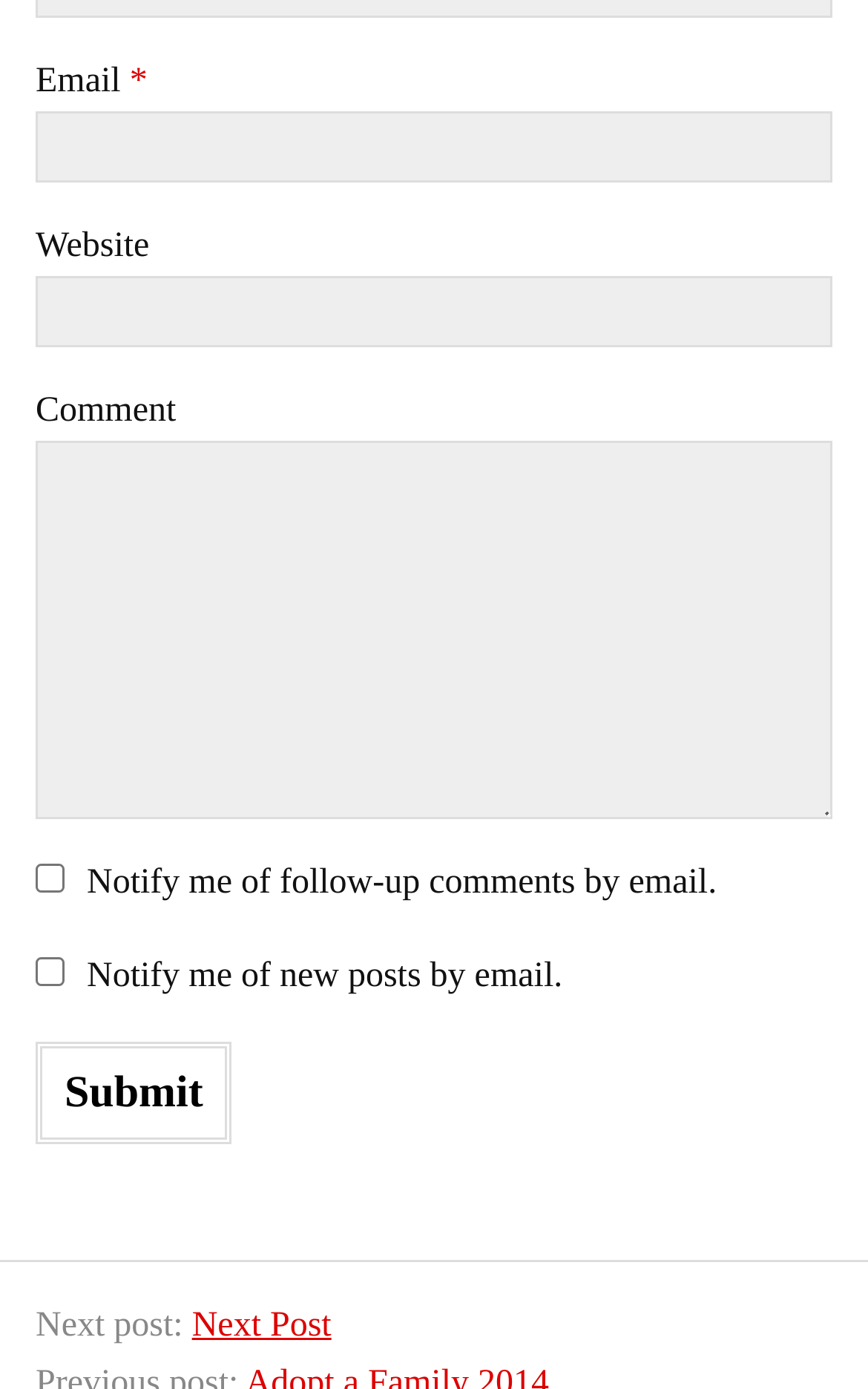Predict the bounding box coordinates of the UI element that matches this description: "name="submit" value="Submit"". The coordinates should be in the format [left, top, right, bottom] with each value between 0 and 1.

[0.041, 0.75, 0.267, 0.824]